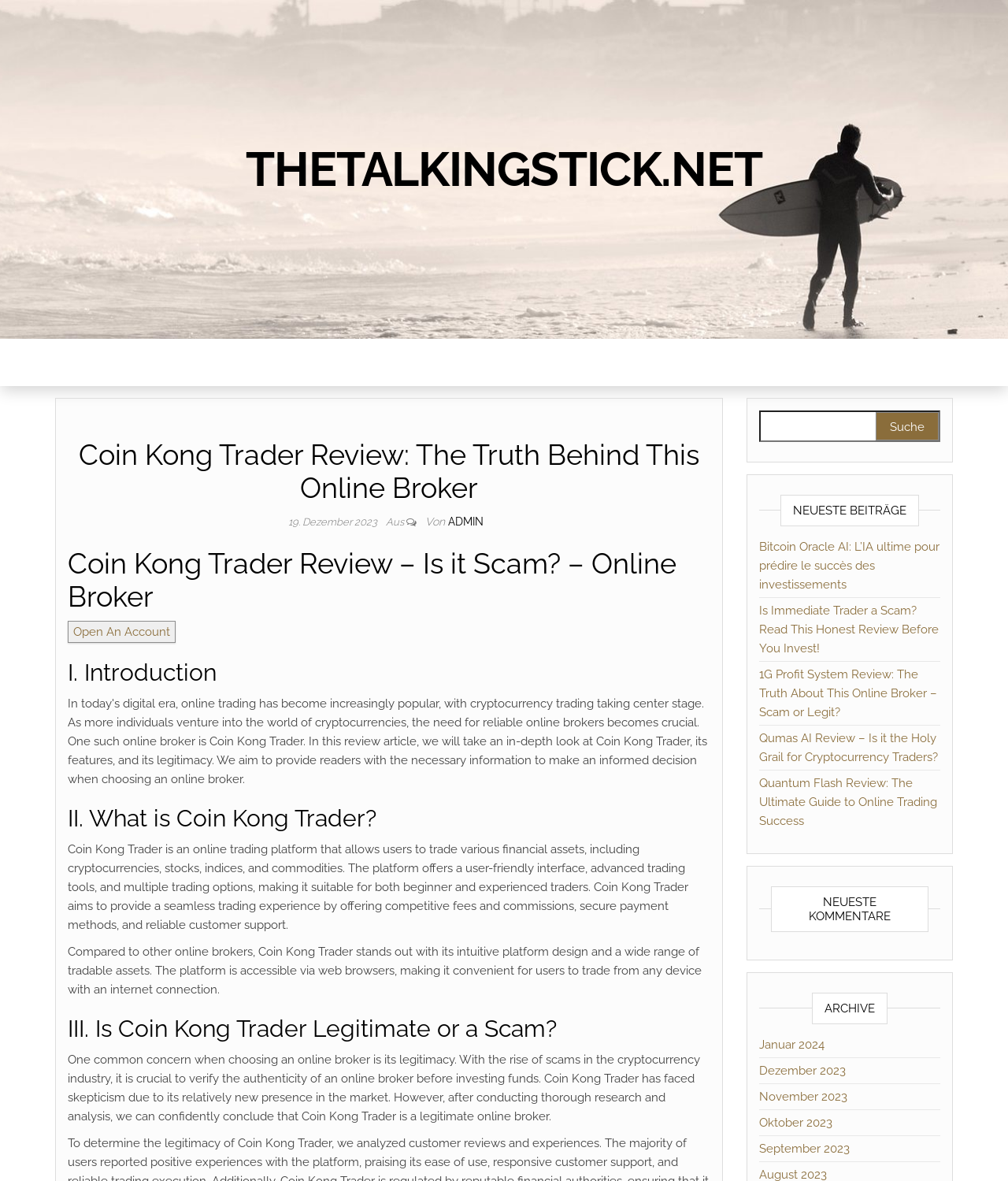Find and provide the bounding box coordinates for the UI element described here: "Open An Account". The coordinates should be given as four float numbers between 0 and 1: [left, top, right, bottom].

[0.067, 0.529, 0.174, 0.541]